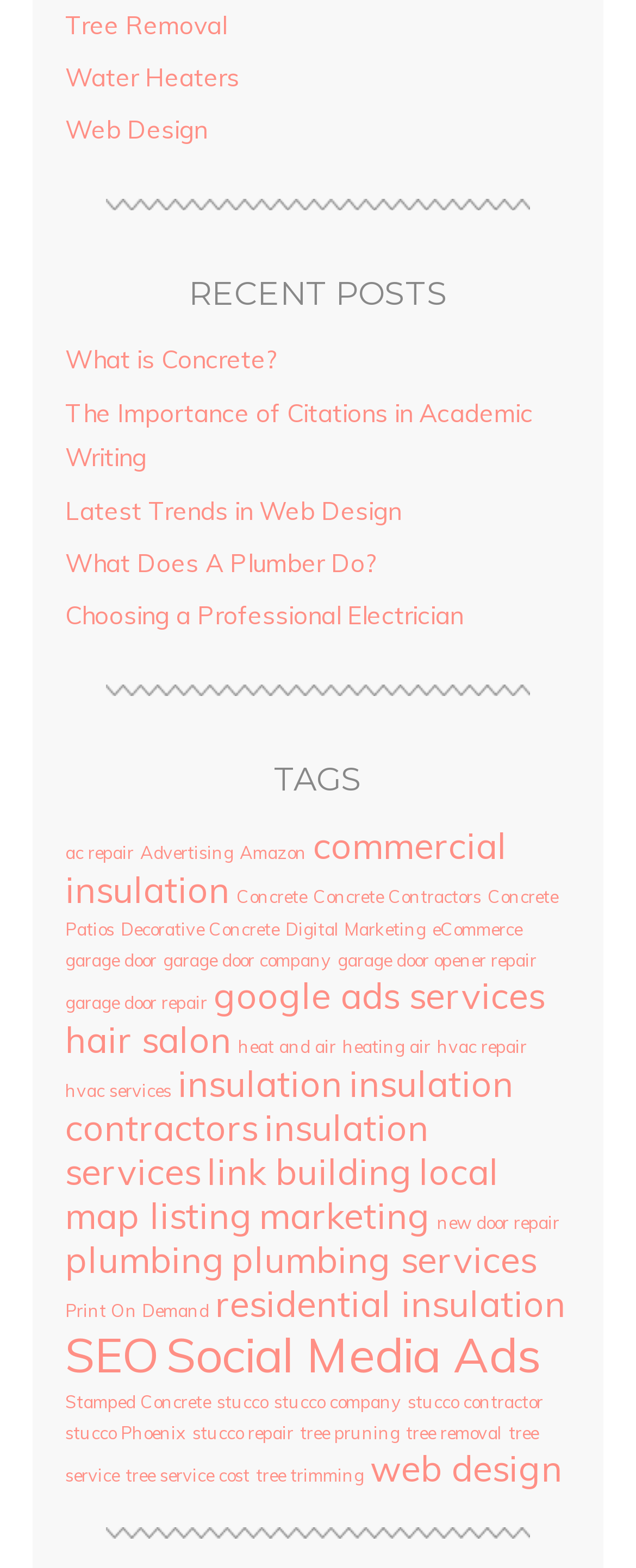What is the last link on the webpage?
Based on the screenshot, give a detailed explanation to answer the question.

I scrolled down to the bottom of the webpage and found that the last link is 'web design (2 items)'.